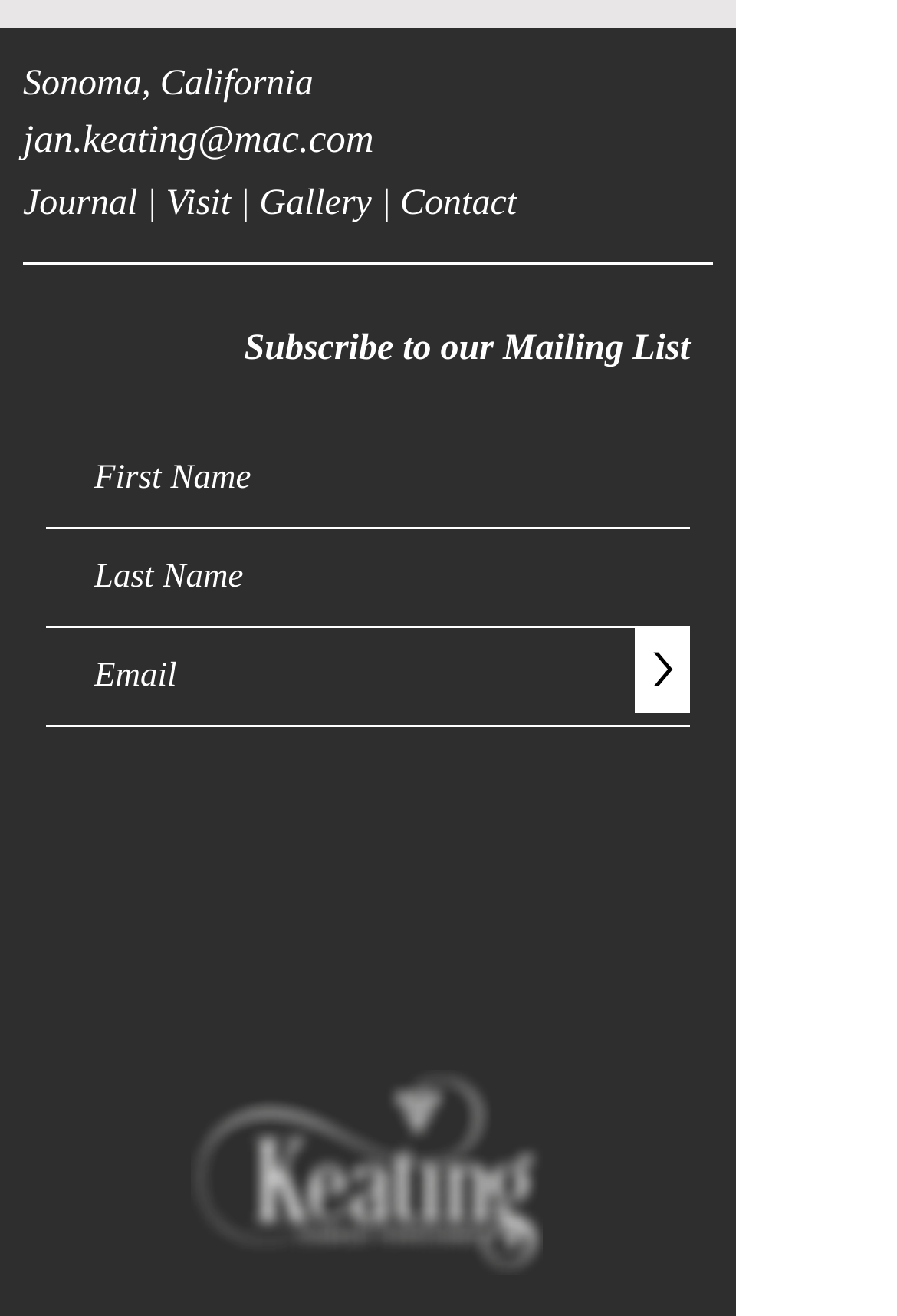What is the purpose of the textbox labeled 'Email'?
Please provide a single word or phrase in response based on the screenshot.

To input email address